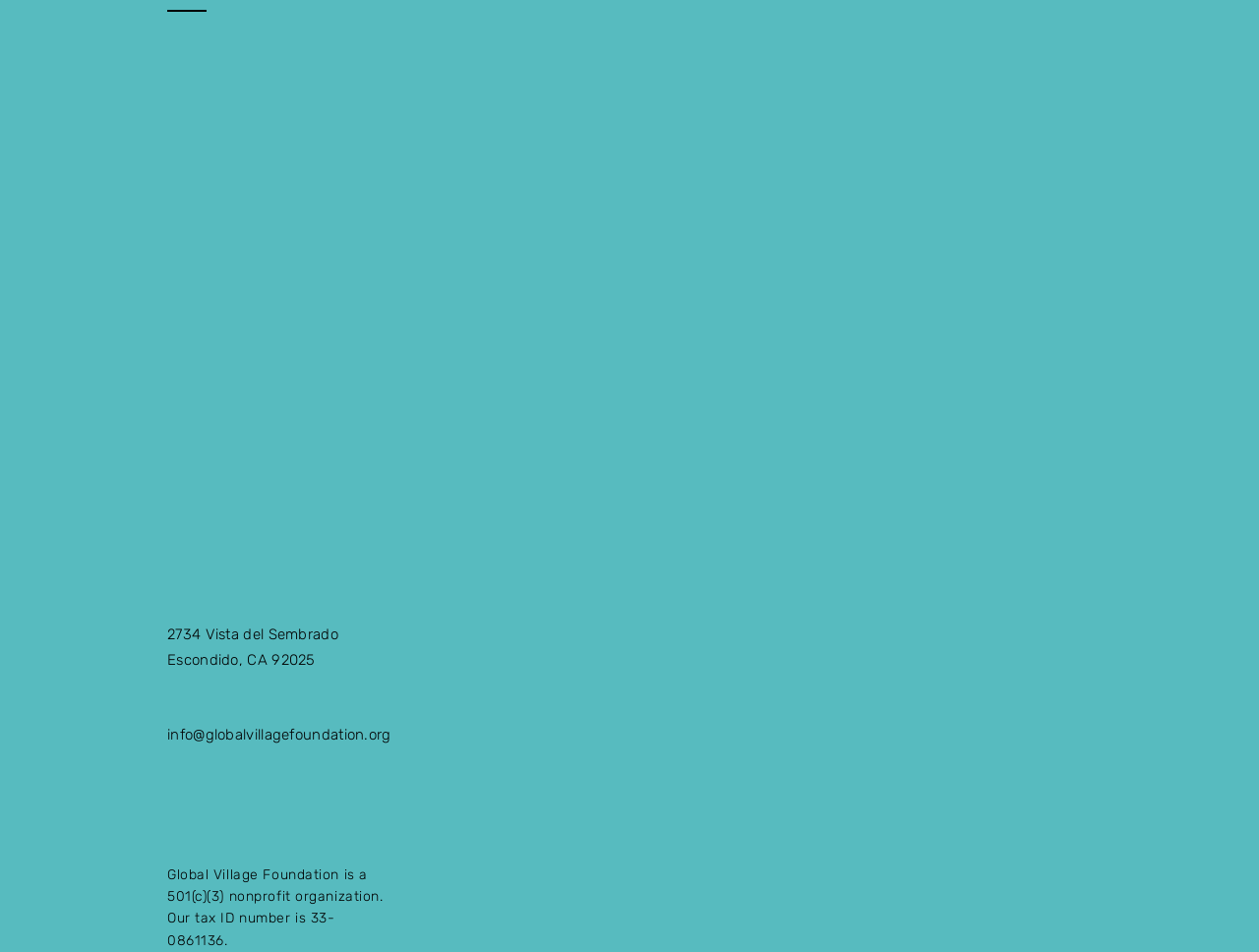What type of organization is Global Village Foundation?
Analyze the screenshot and provide a detailed answer to the question.

I found the type of organization by looking at the StaticText element with the content 'Global Village Foundation is a 501(c)(3) nonprofit organization.' which is located at the bottom of the page.